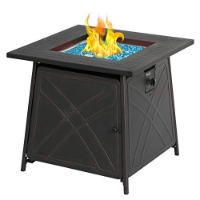What is the heat output of the fire pit?
Look at the image and provide a short answer using one word or a phrase.

50,000 BTU